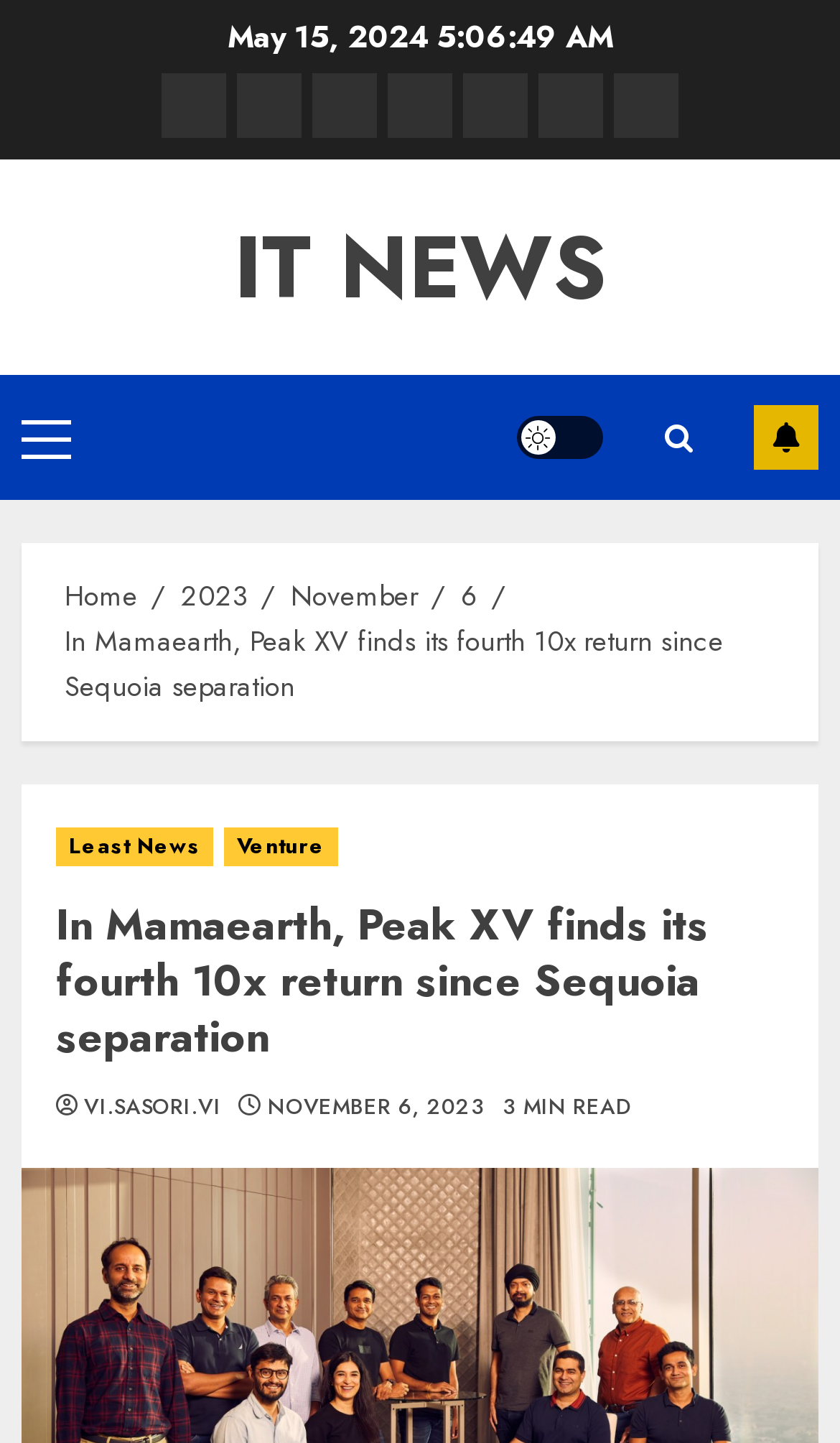Please identify the bounding box coordinates of the element I should click to complete this instruction: 'Open the 'Primary Menu''. The coordinates should be given as four float numbers between 0 and 1, like this: [left, top, right, bottom].

[0.026, 0.29, 0.085, 0.317]